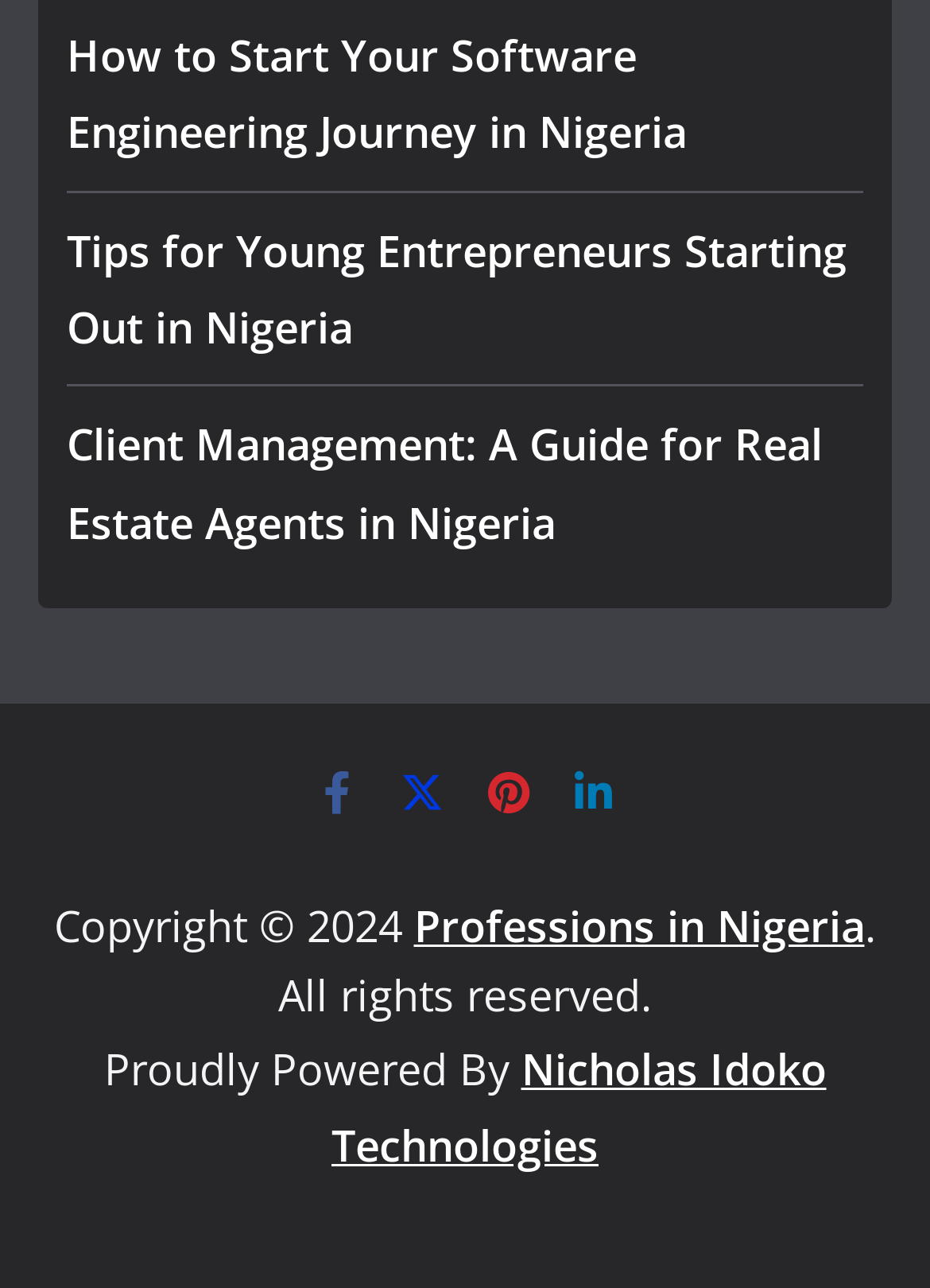Please specify the bounding box coordinates of the area that should be clicked to accomplish the following instruction: "Visit Nicholas Idoko Technologies website". The coordinates should consist of four float numbers between 0 and 1, i.e., [left, top, right, bottom].

[0.356, 0.807, 0.888, 0.911]